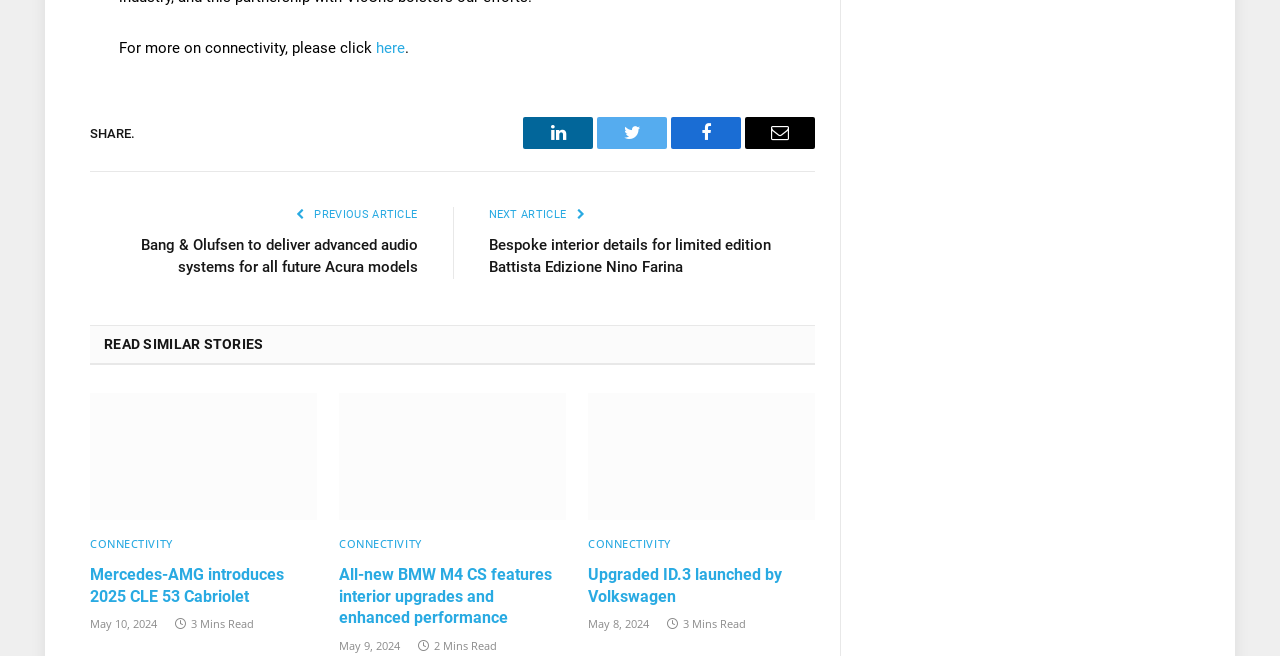Please specify the bounding box coordinates of the element that should be clicked to execute the given instruction: 'View the full report on the work of the RDI Topic Working Groups'. Ensure the coordinates are four float numbers between 0 and 1, expressed as [left, top, right, bottom].

None